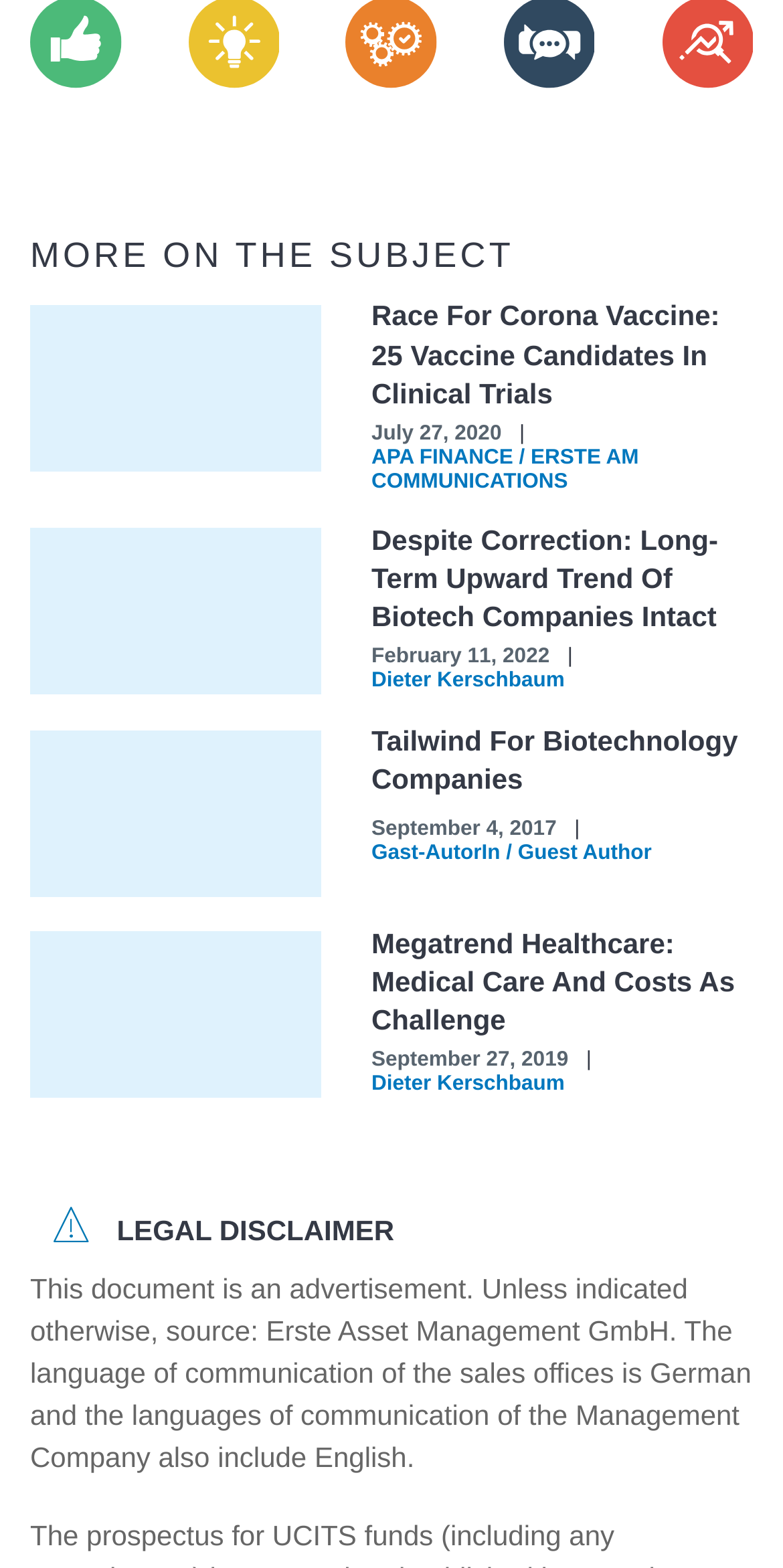Using the provided element description: "Dieter Kerschbaum", determine the bounding box coordinates of the corresponding UI element in the screenshot.

[0.474, 0.426, 0.721, 0.441]